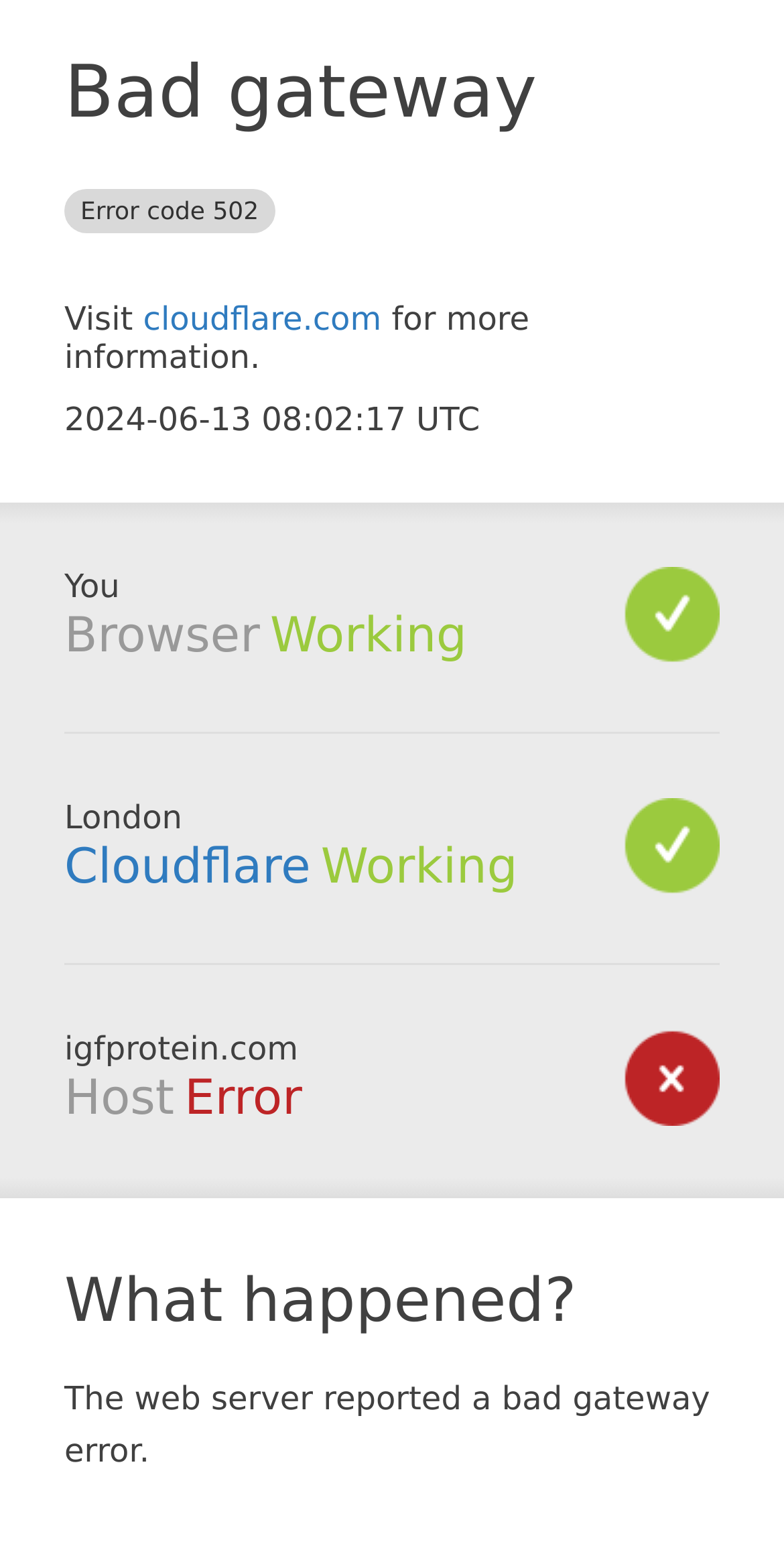From the webpage screenshot, predict the bounding box of the UI element that matches this description: "cloudflare.com".

[0.183, 0.194, 0.486, 0.219]